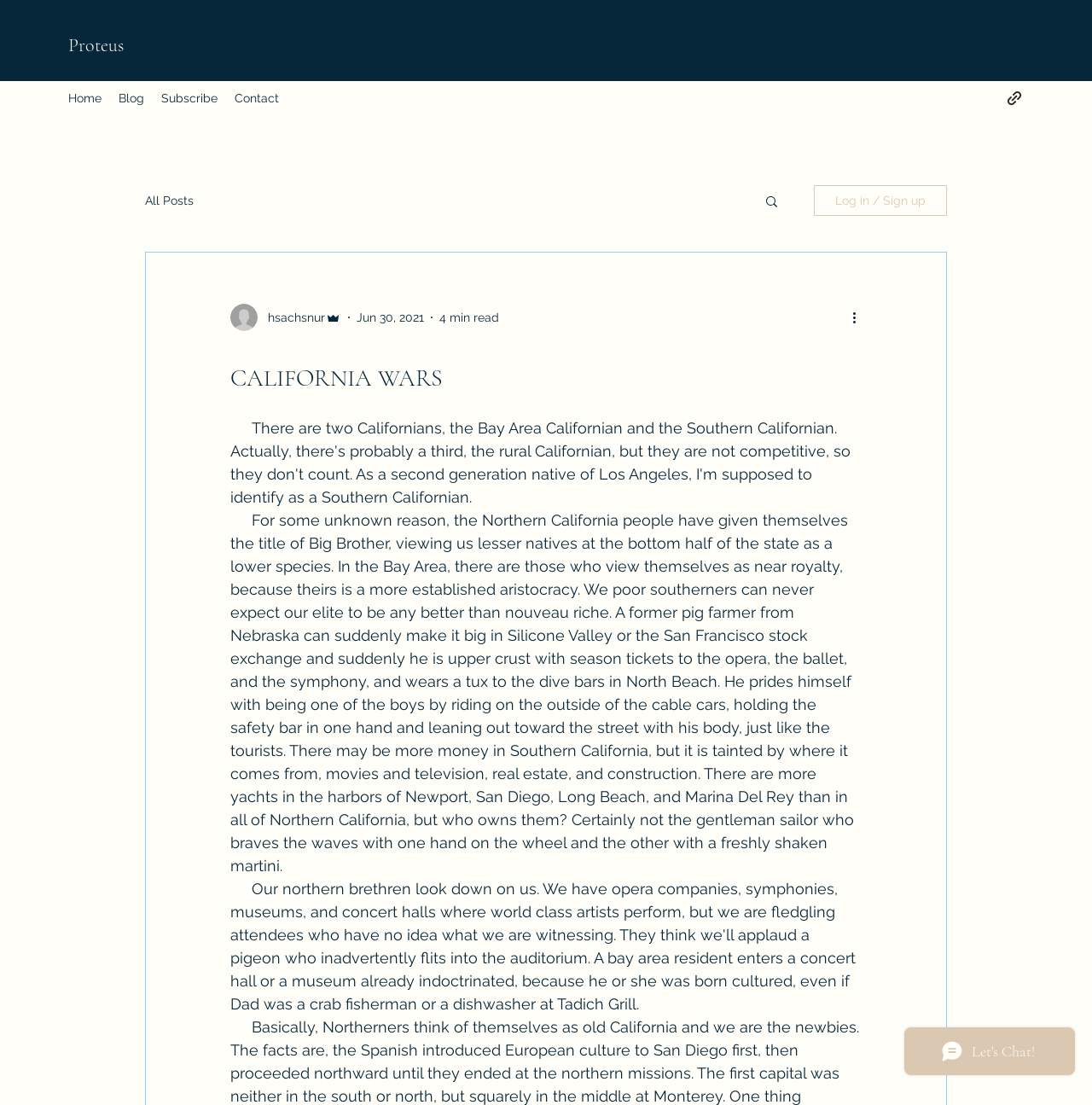Specify the bounding box coordinates for the region that must be clicked to perform the given instruction: "View all posts".

[0.133, 0.175, 0.177, 0.188]